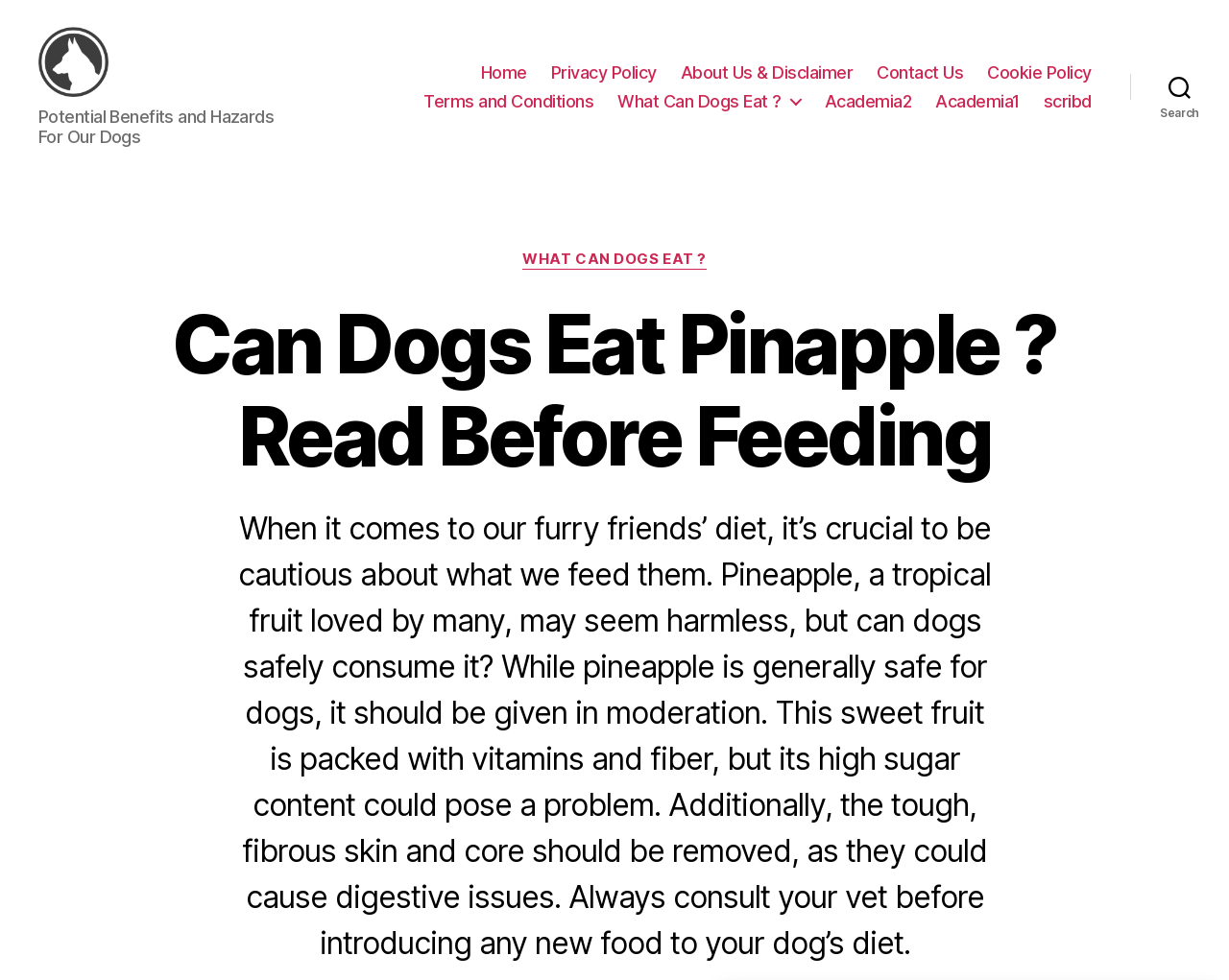Please specify the bounding box coordinates of the clickable region necessary for completing the following instruction: "Search for something". The coordinates must consist of four float numbers between 0 and 1, i.e., [left, top, right, bottom].

[0.92, 0.075, 1.0, 0.119]